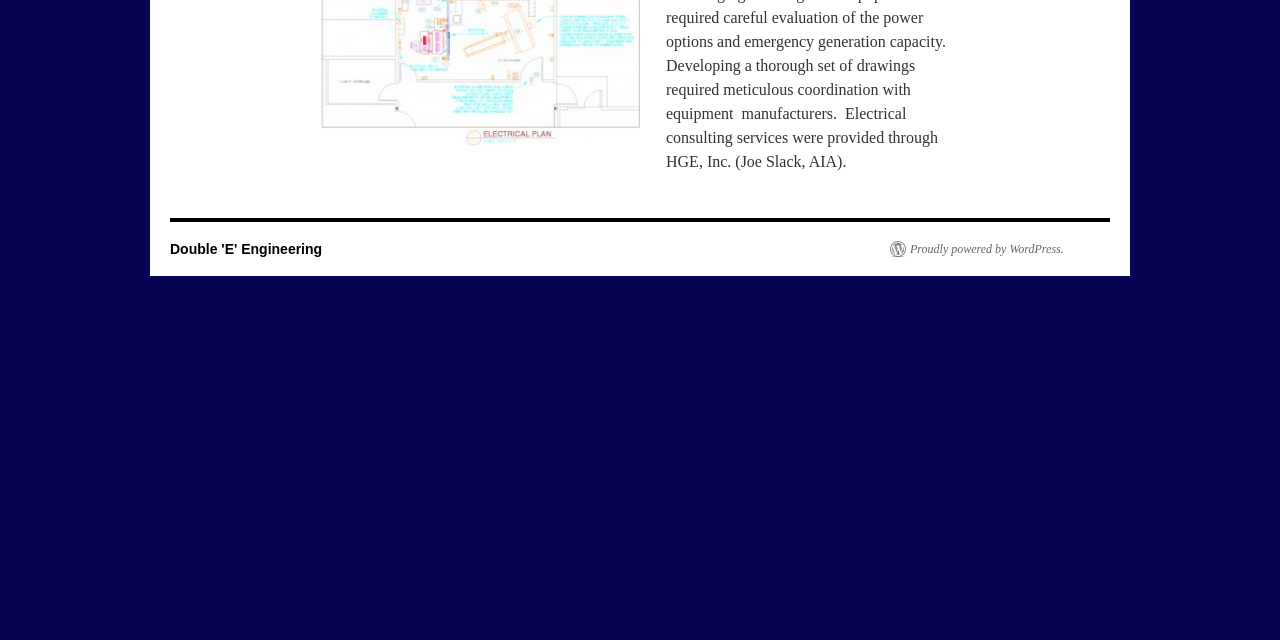Using the provided element description "Proudly powered by WordPress.", determine the bounding box coordinates of the UI element.

[0.695, 0.377, 0.831, 0.402]